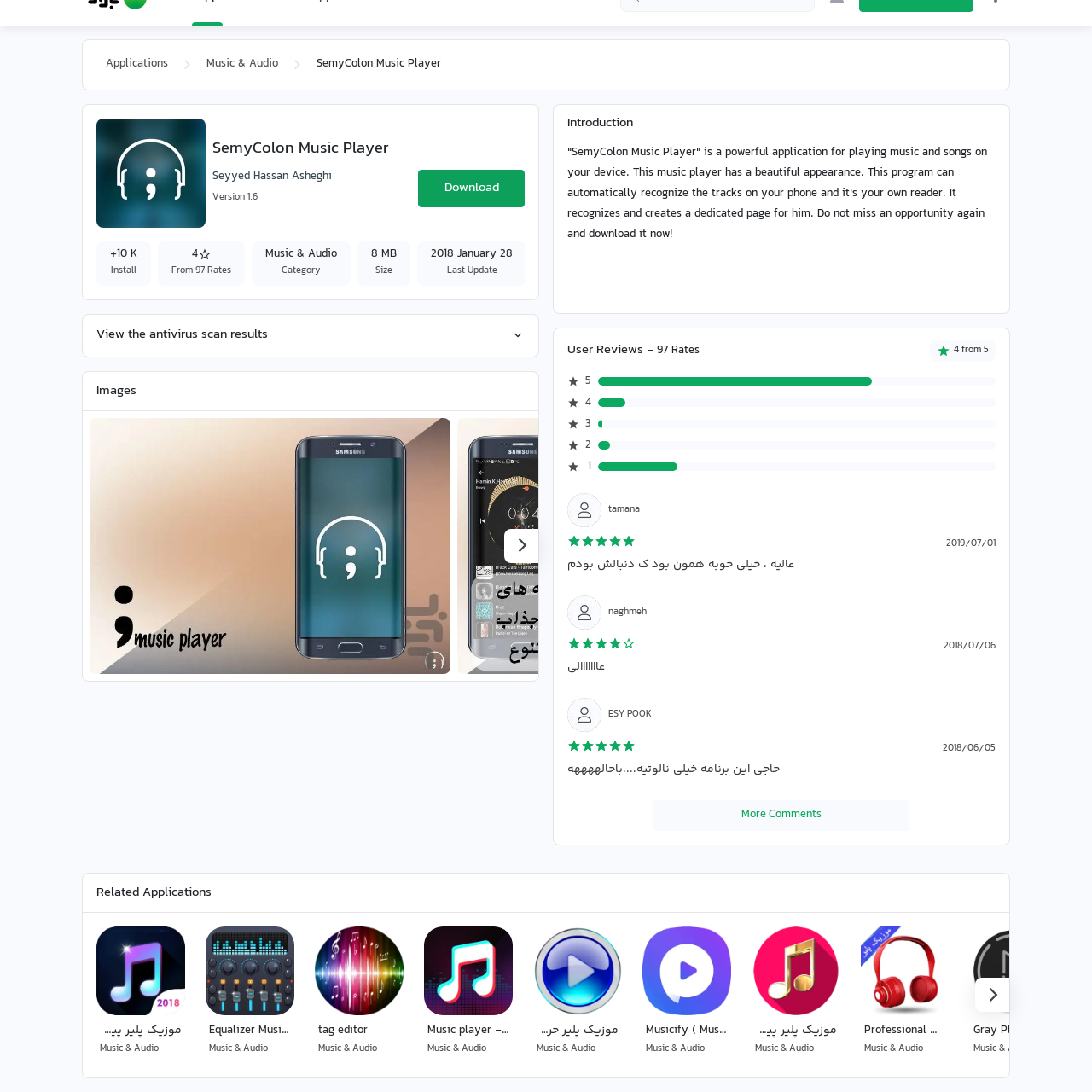Inspect the image bordered by the red bounding box and supply a comprehensive response to the upcoming question based on what you see in the image: What is the app's ability in terms of track recognition?

The screenshot highlights the app's capability to automatically recognize tracks, which suggests that it can identify and categorize music tracks without manual input, making it a convenient feature for users.